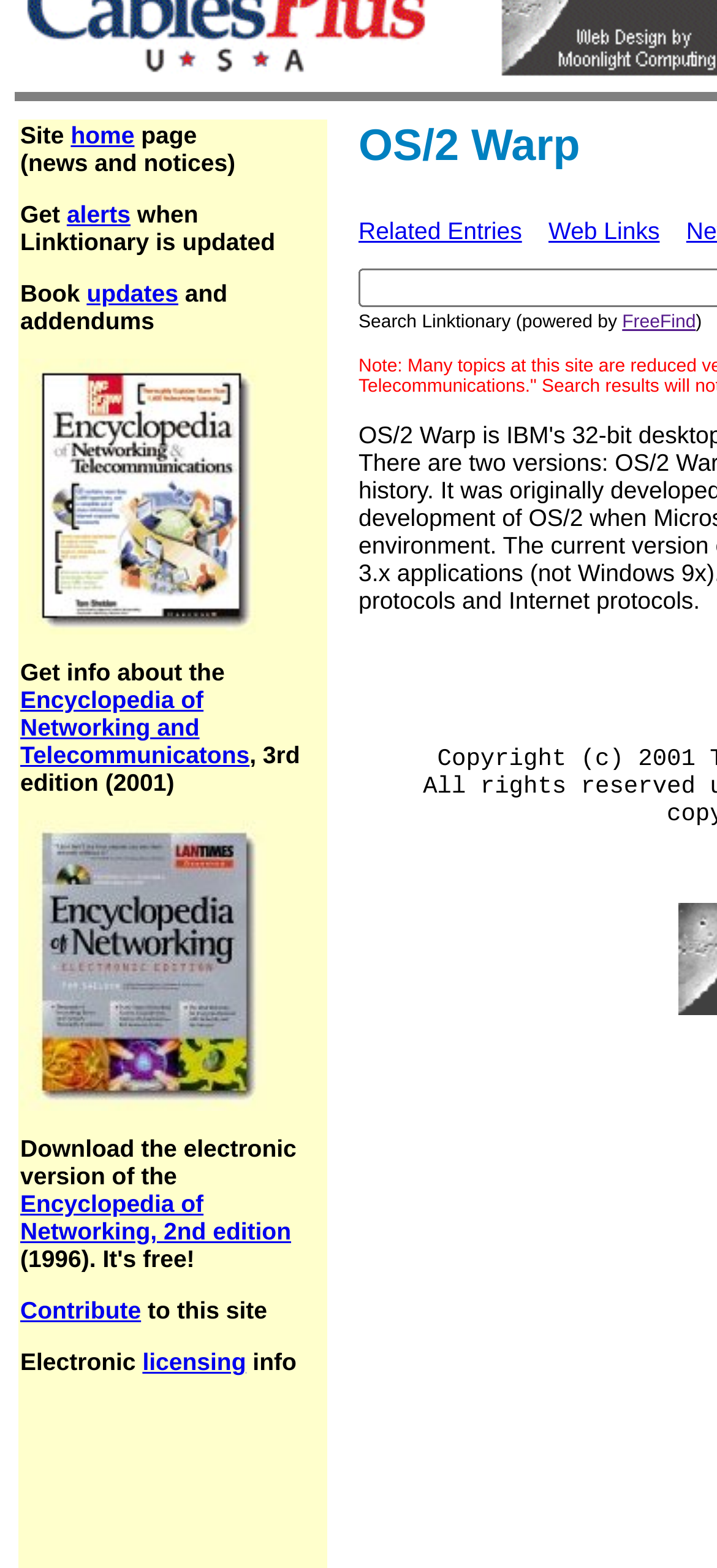Find the bounding box of the UI element described as follows: "Encyclopedia of Networking, 2nd edition".

[0.028, 0.759, 0.406, 0.794]